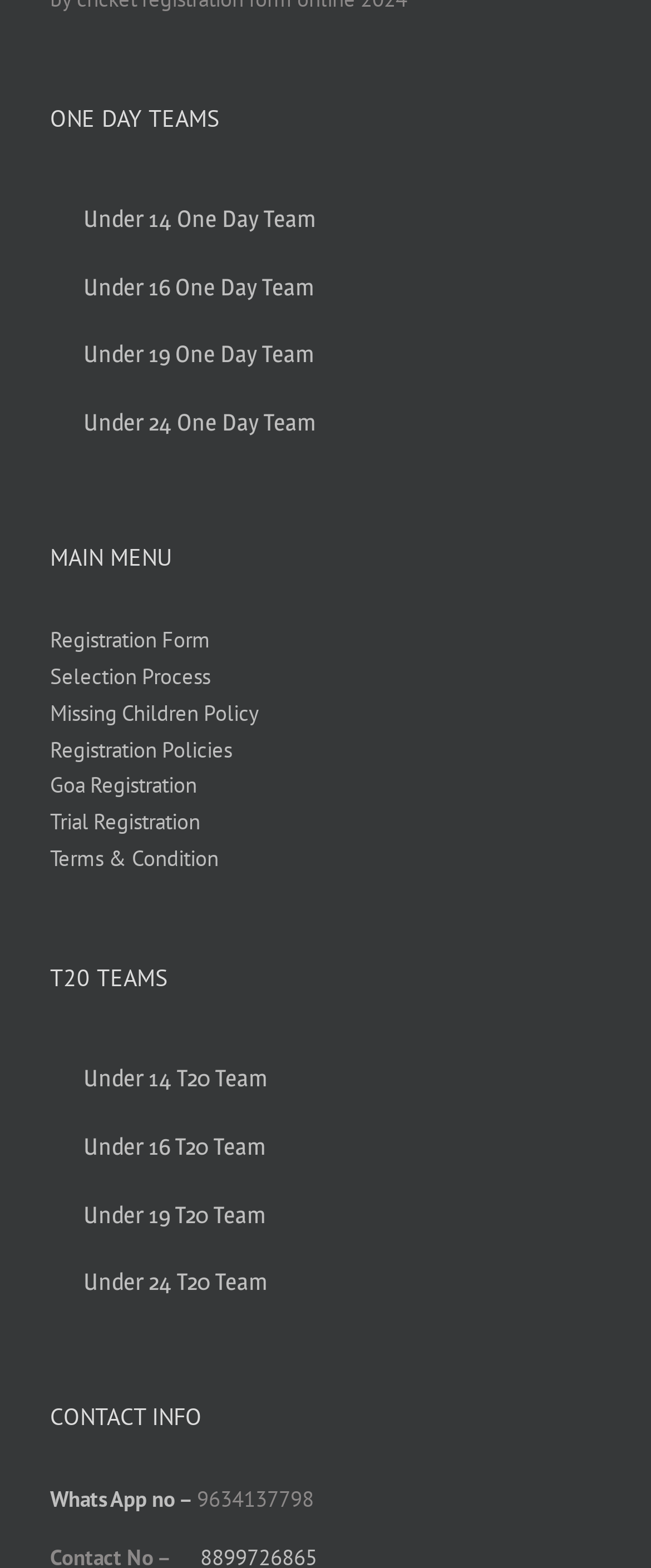What are the age groups for T20 Teams?
Based on the visual details in the image, please answer the question thoroughly.

From the navigation menu under 'T20 TEAMS', we can see links to 'Under 14 T20 Team', 'Under 16 T20 Team', 'Under 19 T20 Team', and 'Under 24 T20 Team', indicating that these are the age groups for T20 Teams.